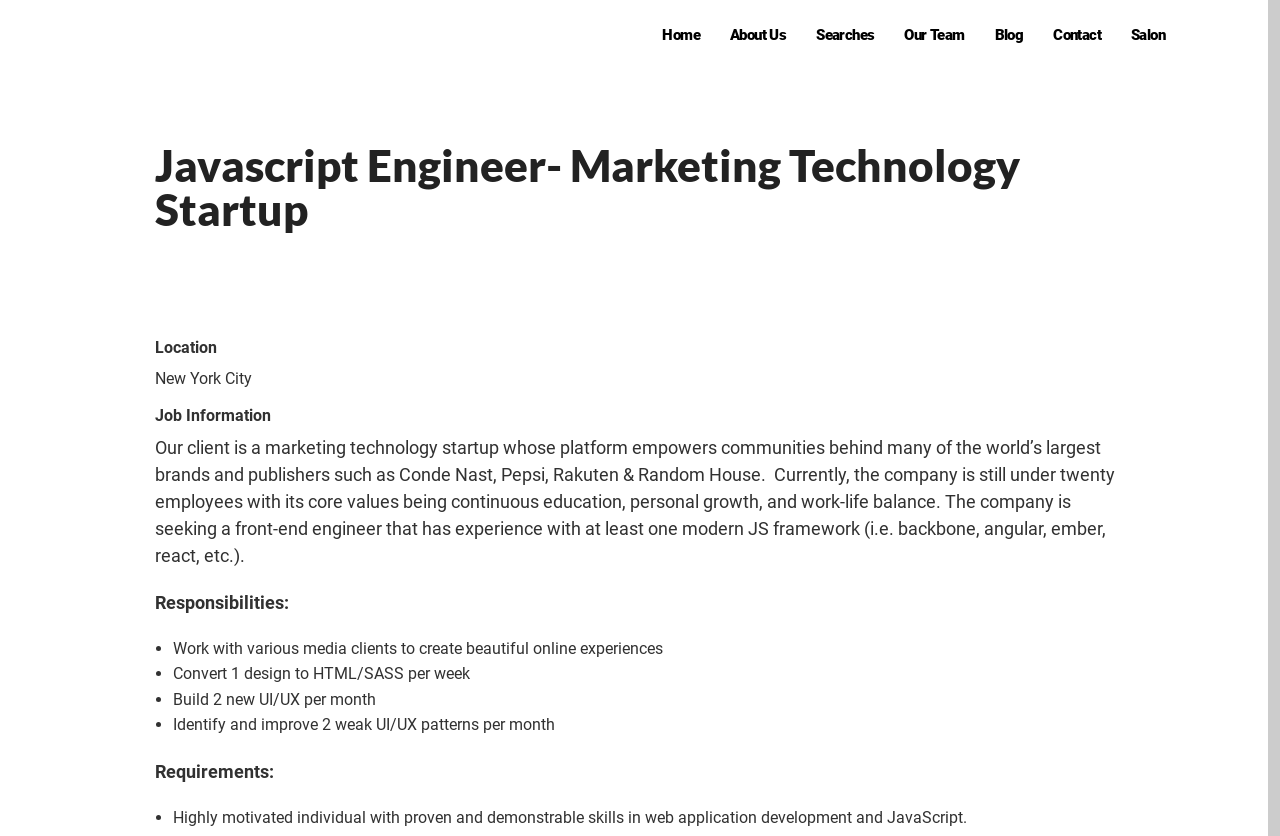What is the company's core value?
Using the image, give a concise answer in the form of a single word or short phrase.

work-life balance